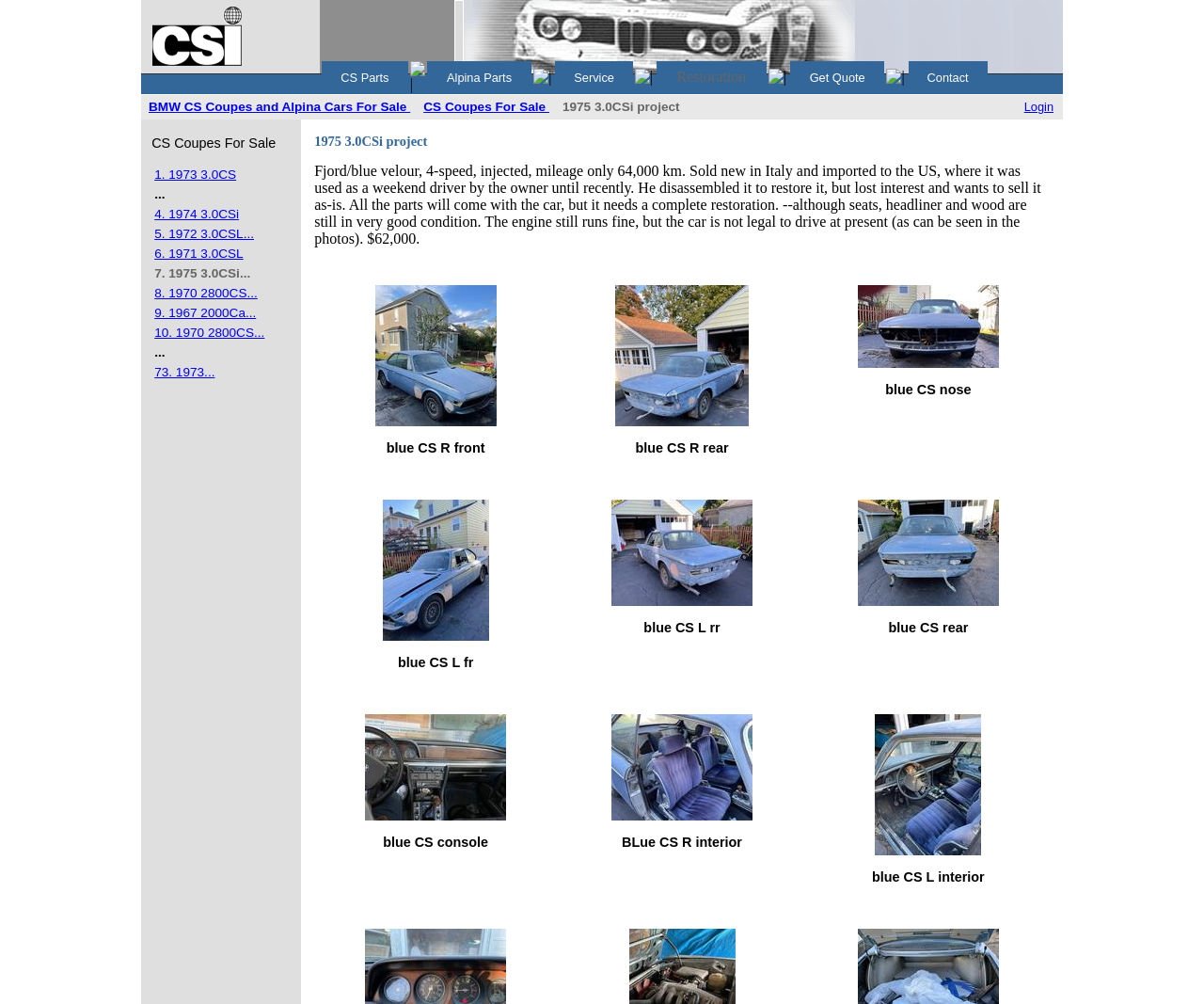Determine the bounding box coordinates for the region that must be clicked to execute the following instruction: "View 1975 3.0CSi project details".

[0.26, 0.124, 0.873, 0.263]